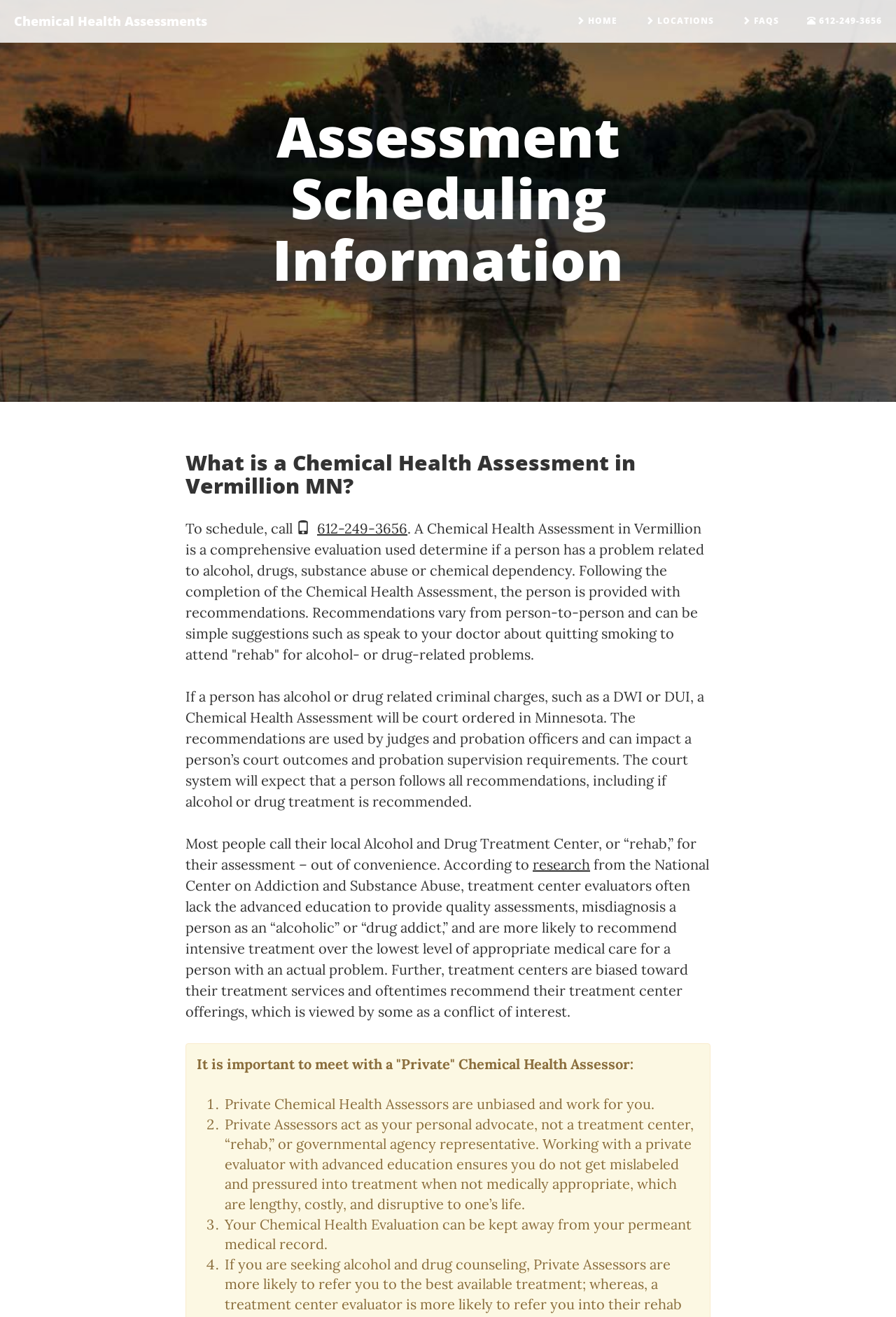Answer the following query with a single word or phrase:
What is a Chemical Health Assessment in Vermillion MN?

Comprehensive evaluation for alcohol, drugs, substance abuse